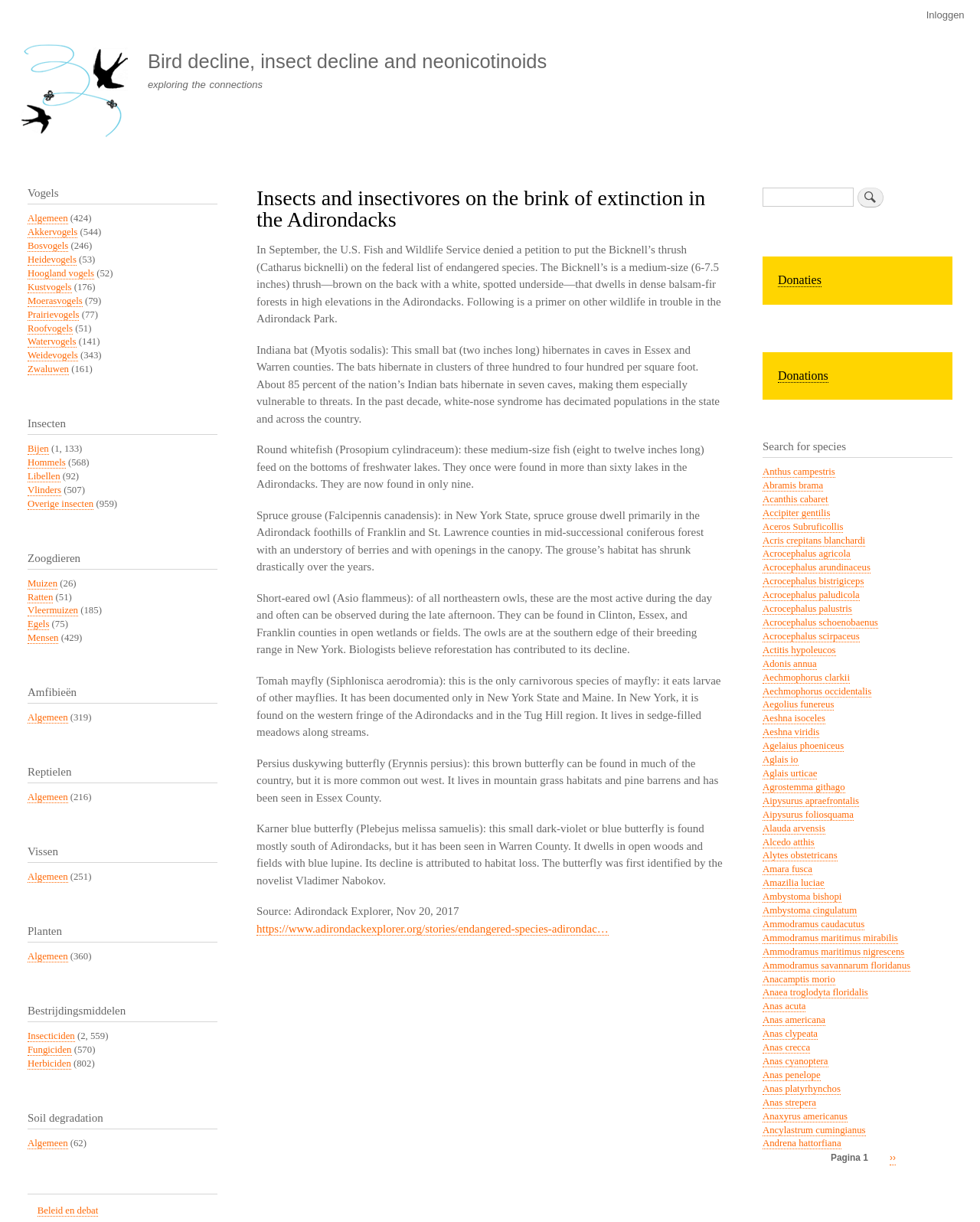What is the purpose of the webpage?
Can you give a detailed and elaborate answer to the question?

The webpage appears to be raising awareness about the decline of insects and insectivores in the Adirondacks, and the impact of human activities on these species. It provides information on the characteristics and habitats of several species, and may be encouraging readers to take action to protect these species.